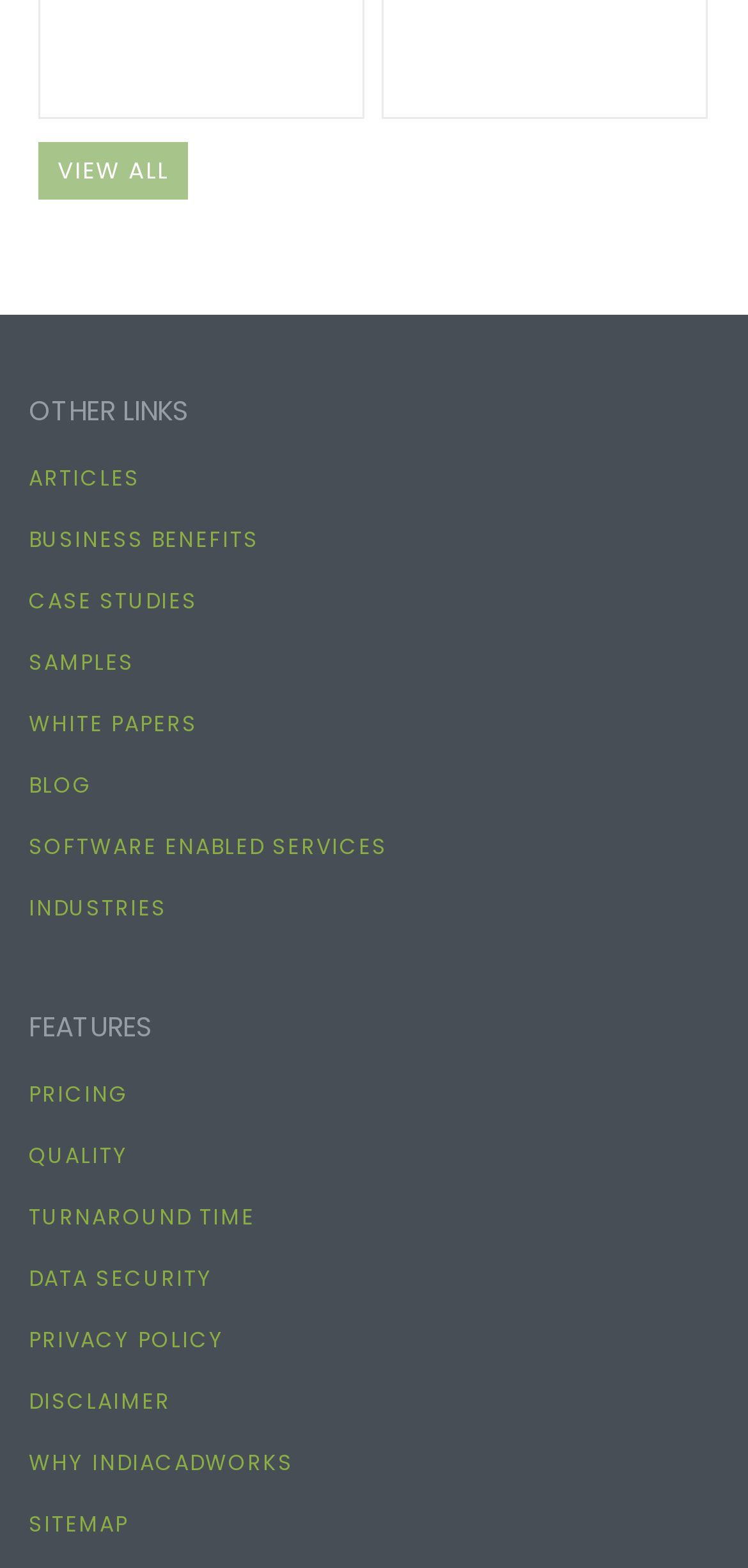Point out the bounding box coordinates of the section to click in order to follow this instruction: "view all links".

[0.051, 0.09, 0.251, 0.127]